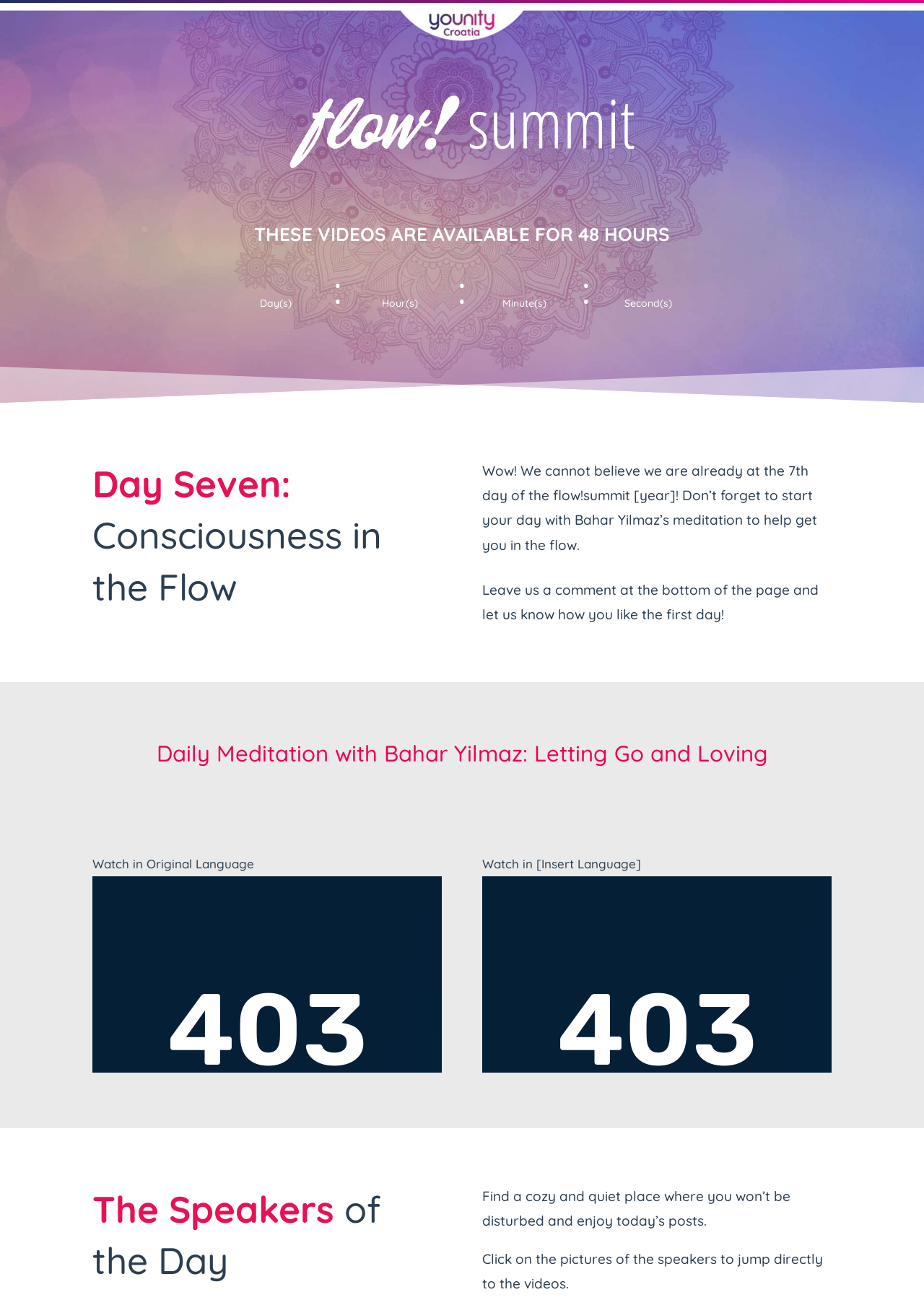What is the title of the daily meditation?
Using the image as a reference, answer with just one word or a short phrase.

Letting Go and Loving